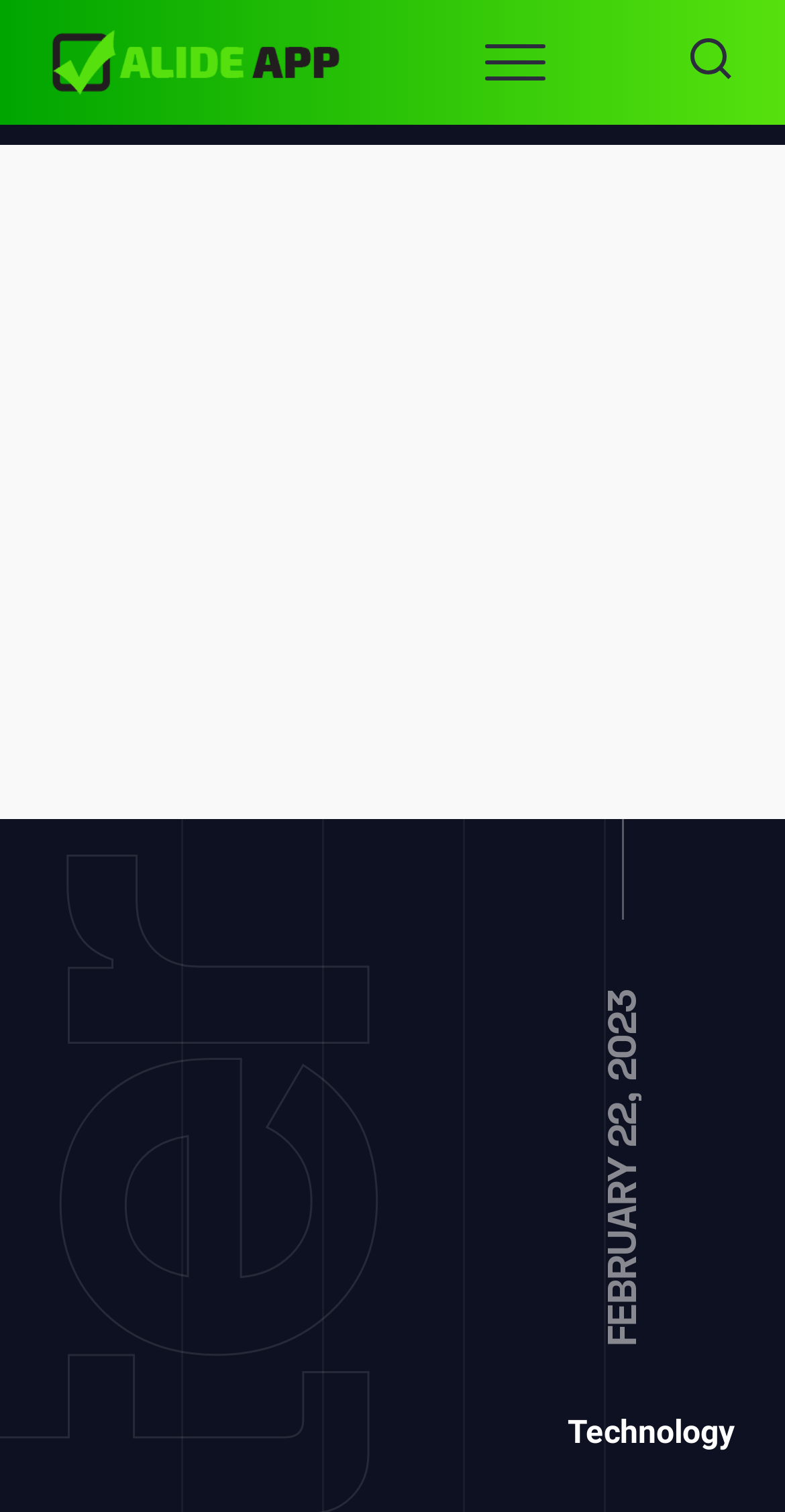Reply to the question with a single word or phrase:
Is there a search function on the webpage?

Yes